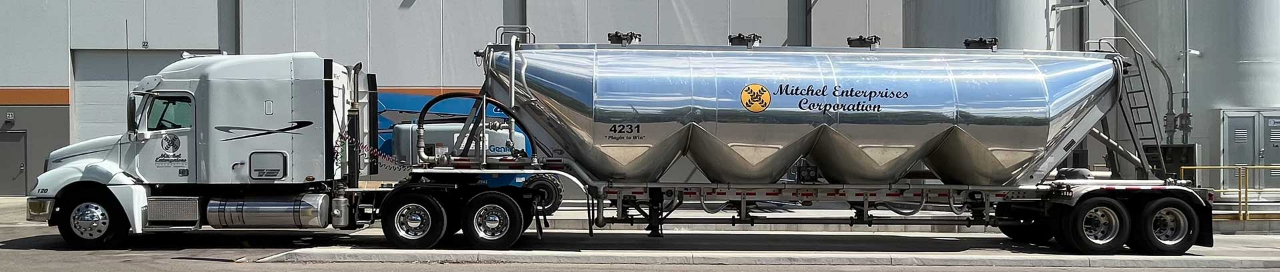Can you look at the image and give a comprehensive answer to the question:
What is the name of the company that owns the tanker truck?

The caption states that the tanker truck belongs to 'Mitchel Enterprises Corporation', which is evident from the company's logo on the tanker.